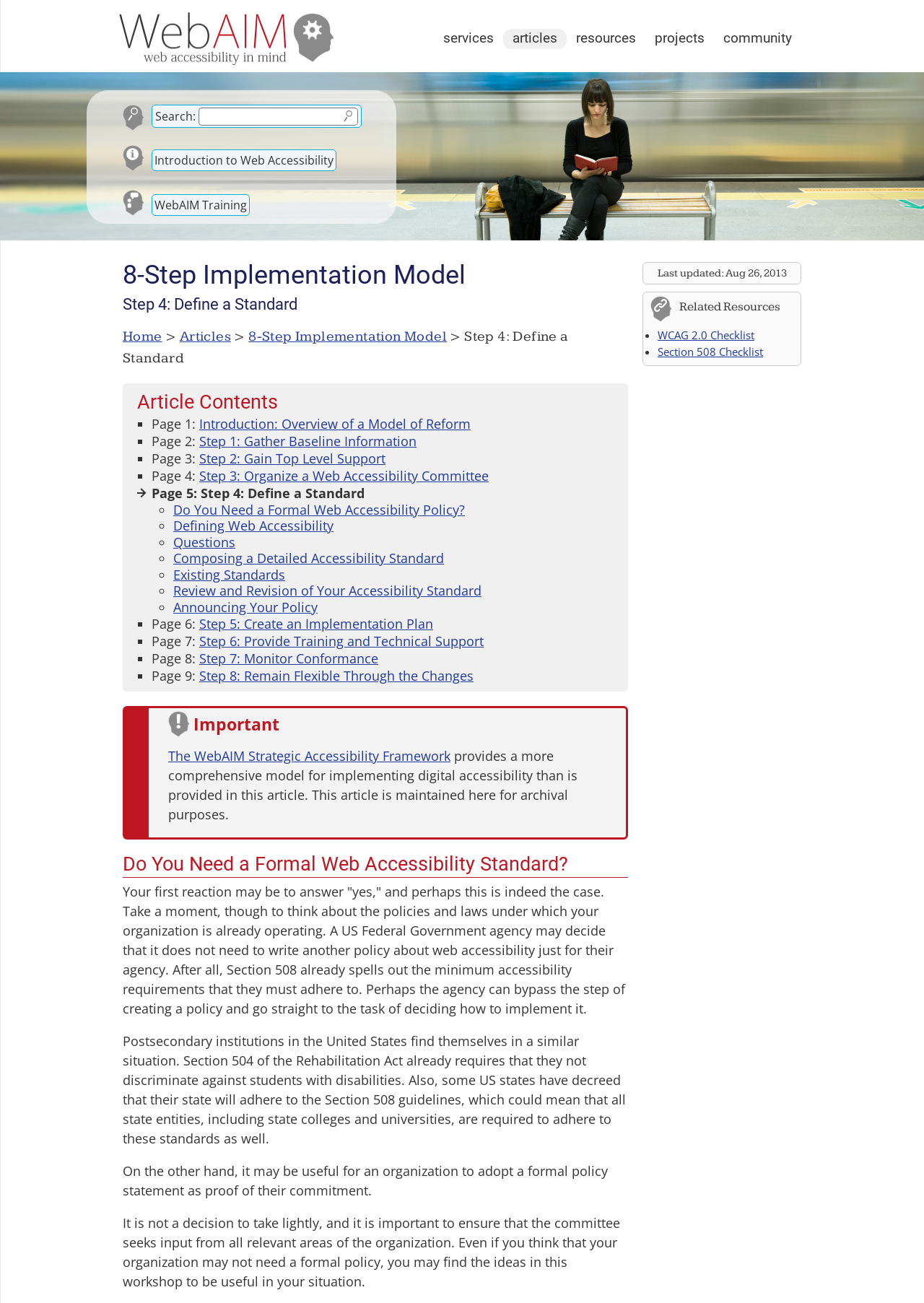What is the name of the organization?
Using the information from the image, provide a comprehensive answer to the question.

The name of the organization can be found in the top-left corner of the webpage, where it says 'WebAIM - Web Accessibility In Mind'.